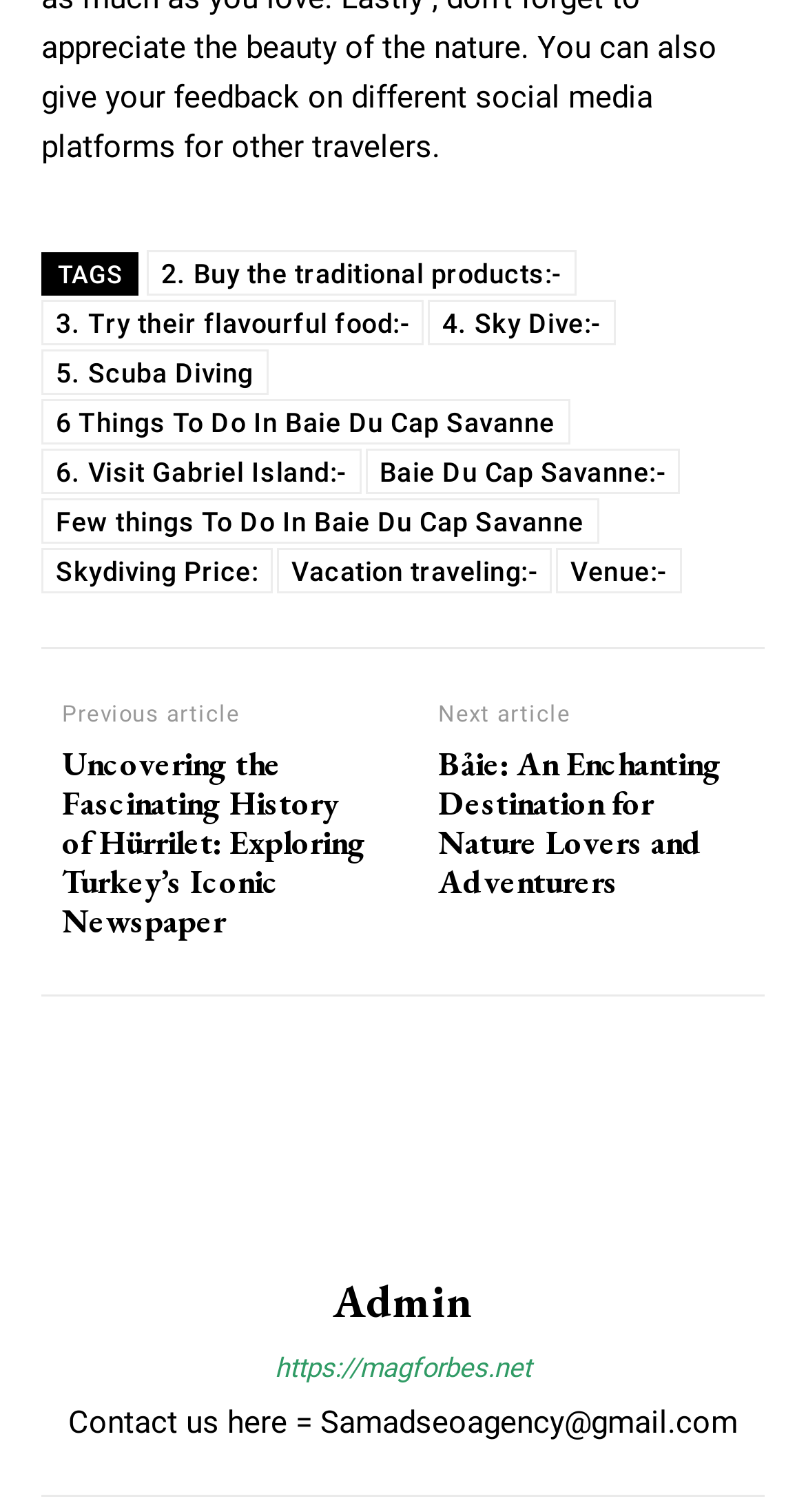Determine the coordinates of the bounding box for the clickable area needed to execute this instruction: "Go to 'Bảie: An Enchanting Destination for Nature Lovers and Adventurers'".

[0.544, 0.49, 0.895, 0.598]